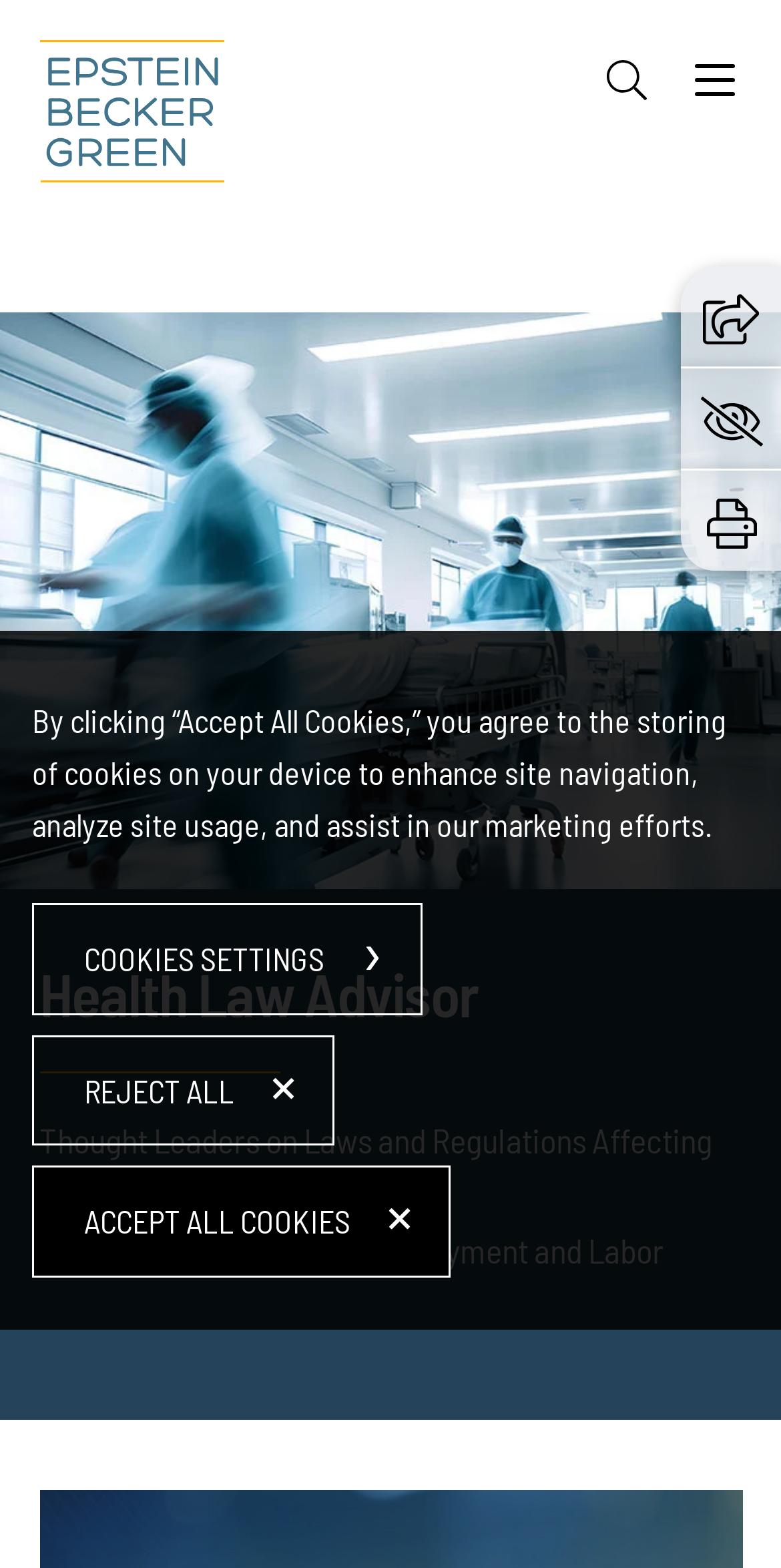Extract the bounding box coordinates for the UI element described as: "Reject All".

[0.041, 0.66, 0.428, 0.731]